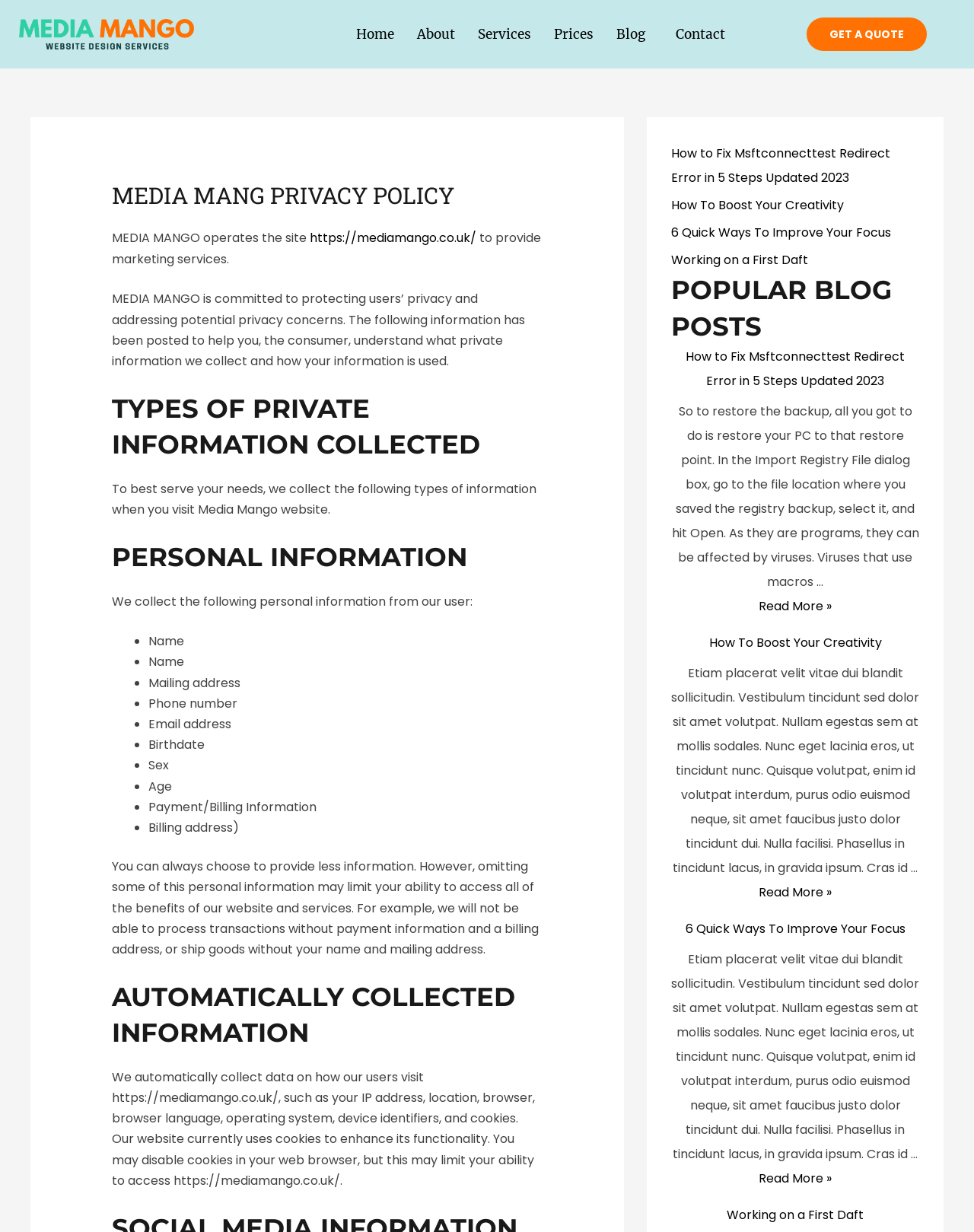Identify the coordinates of the bounding box for the element that must be clicked to accomplish the instruction: "Click the 'GET A QUOTE' button".

[0.828, 0.014, 0.951, 0.041]